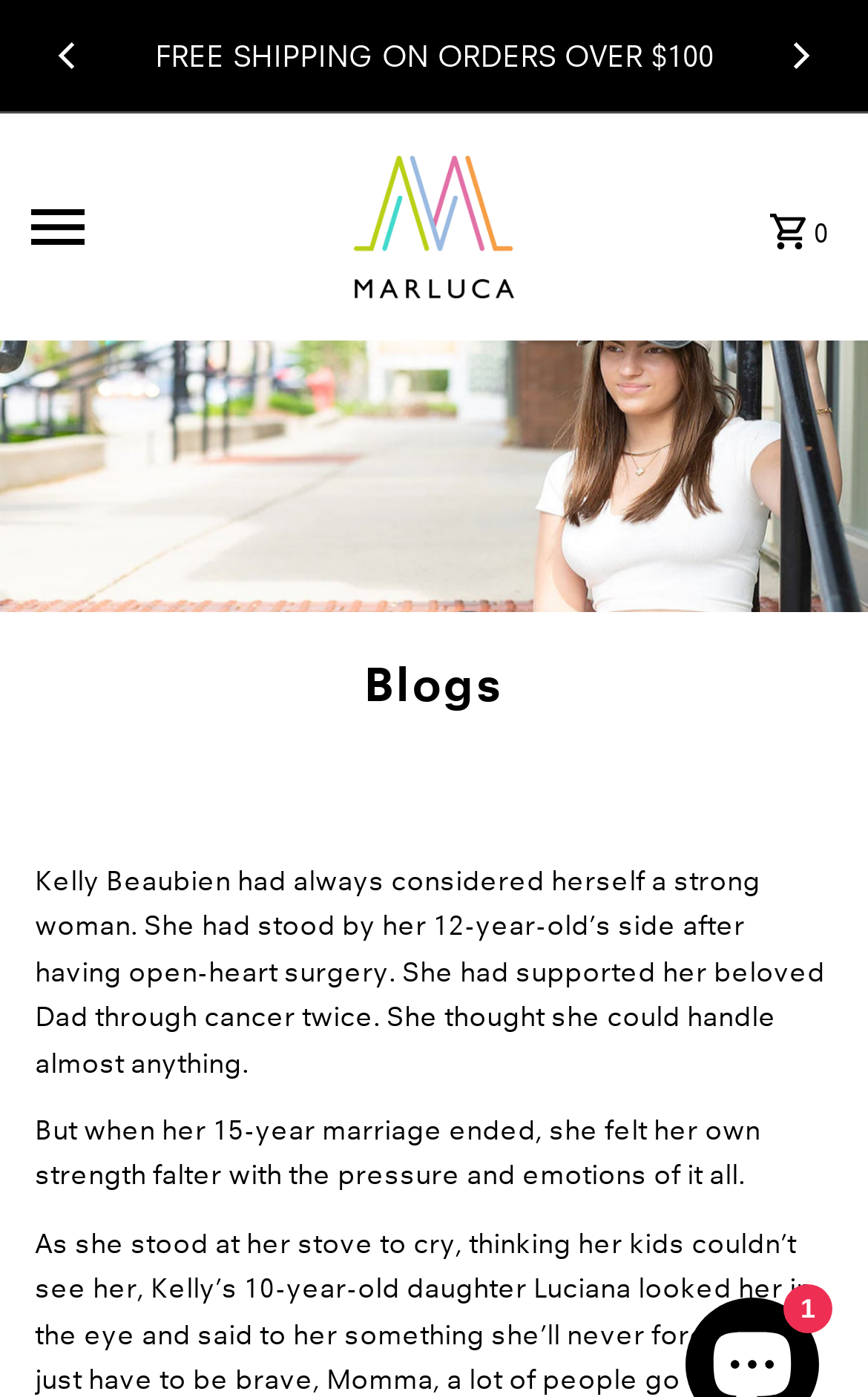How many images are present on the page?
Please provide a single word or phrase as your answer based on the image.

4